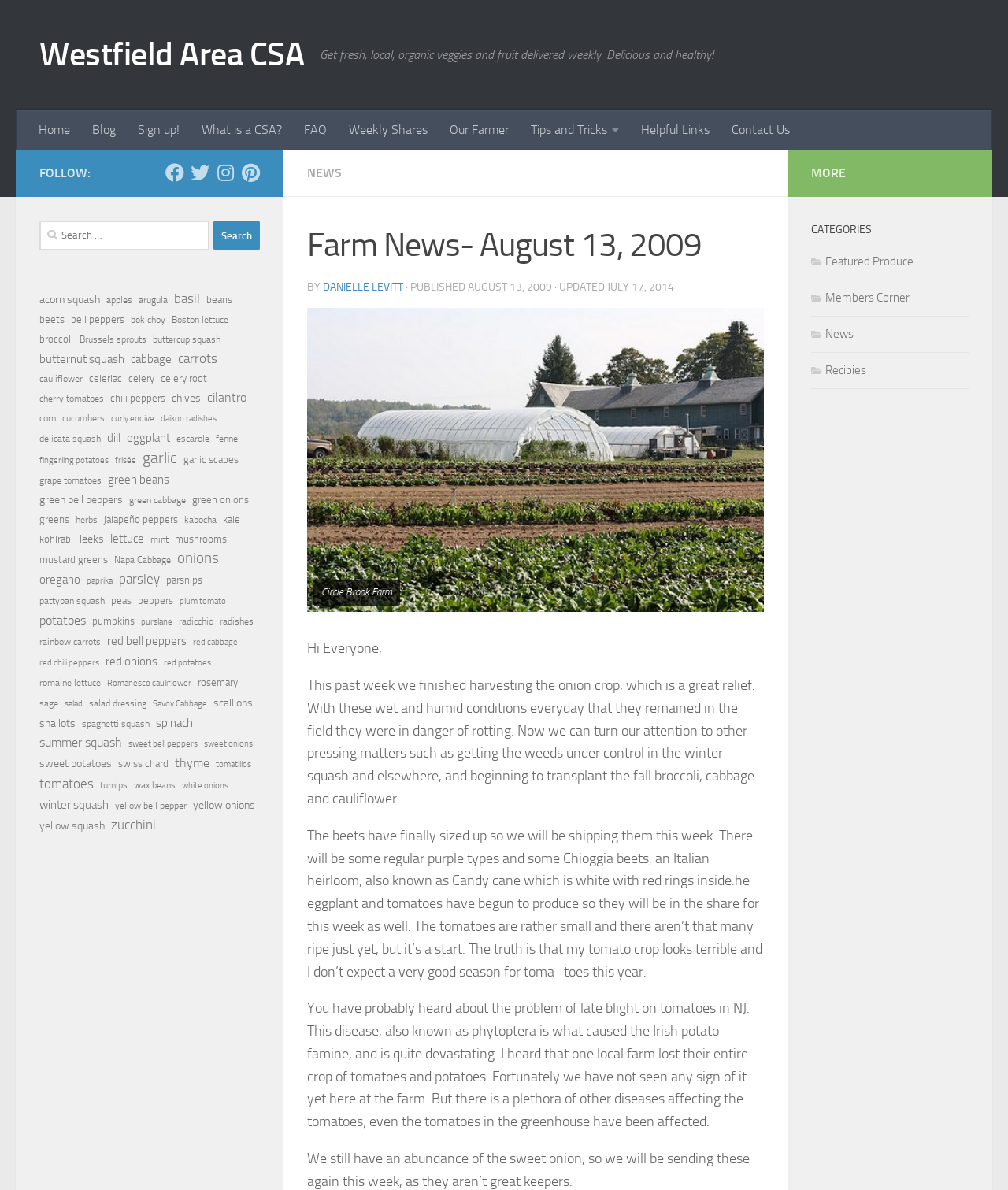Extract the bounding box coordinates for the UI element described by the text: "celeriac". The coordinates should be in the form of [left, top, right, bottom] with values between 0 and 1.

[0.088, 0.31, 0.121, 0.326]